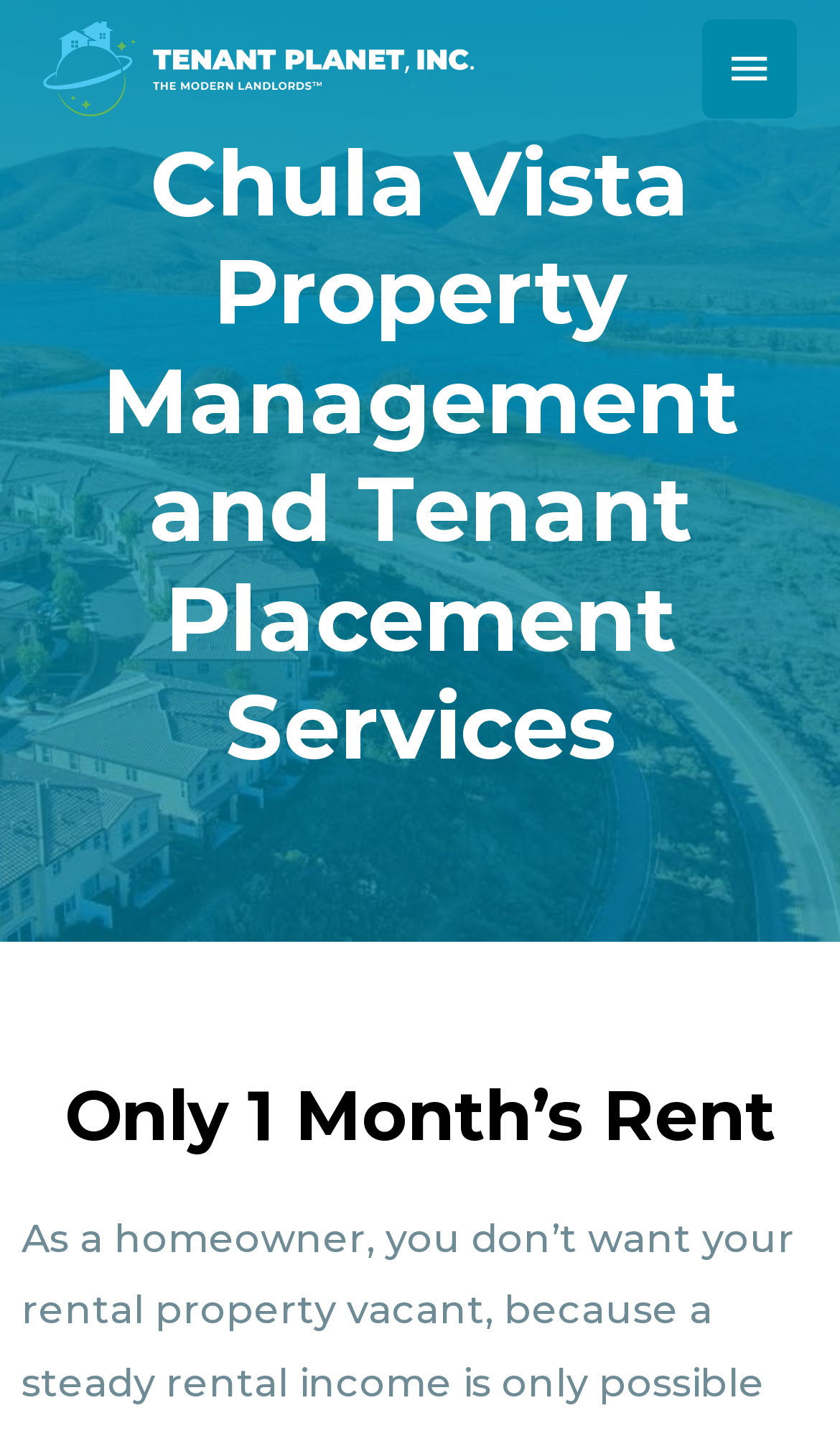Identify the bounding box for the UI element described as: "Main Menu". Ensure the coordinates are four float numbers between 0 and 1, formatted as [left, top, right, bottom].

[0.836, 0.013, 0.949, 0.082]